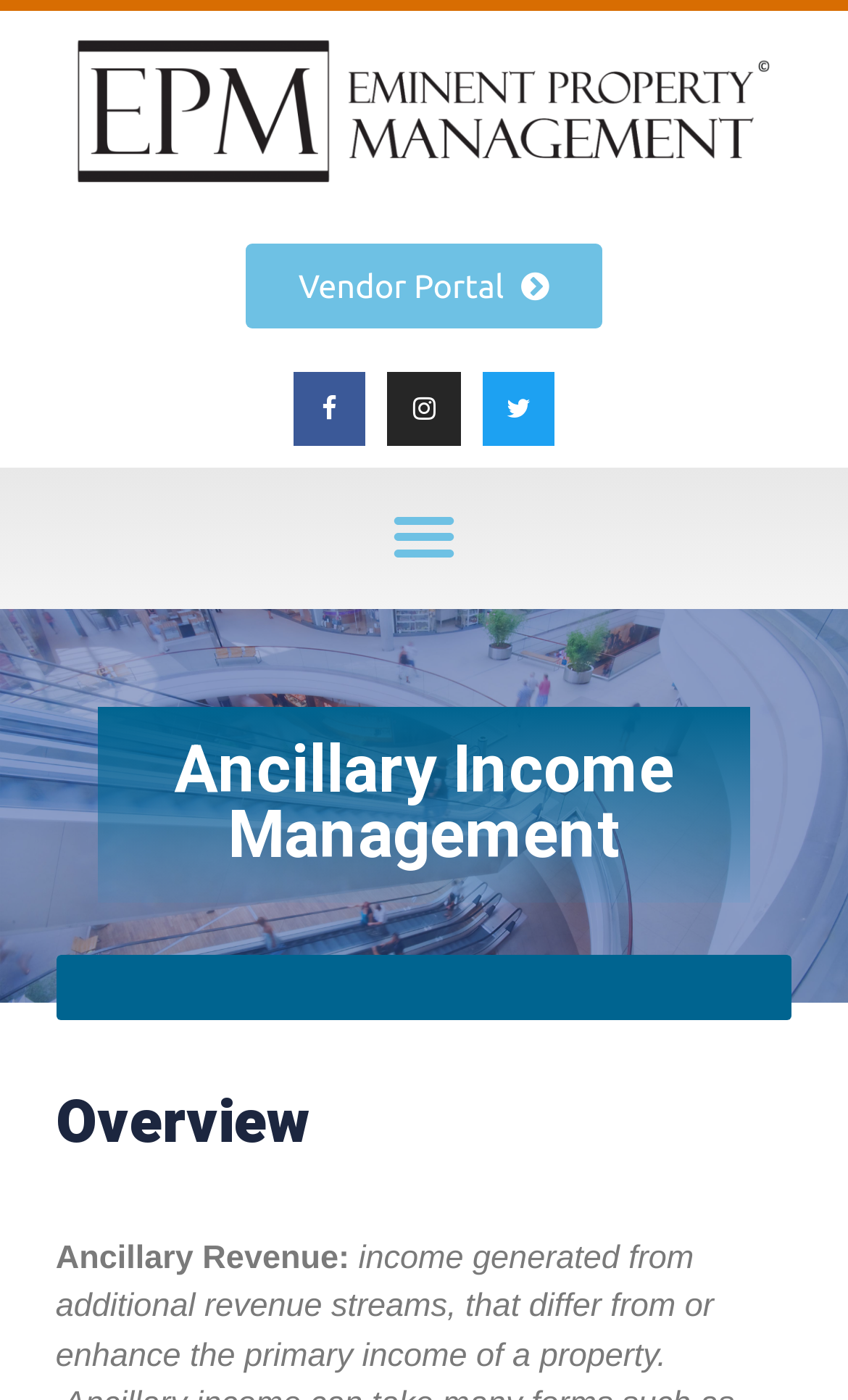Using the details from the image, please elaborate on the following question: What is the company name?

The company name can be found in the logo link at the top left corner of the webpage, which is 'EPM Leasing | Specialty Leasing in Malls | Parking Lot Revenue'.